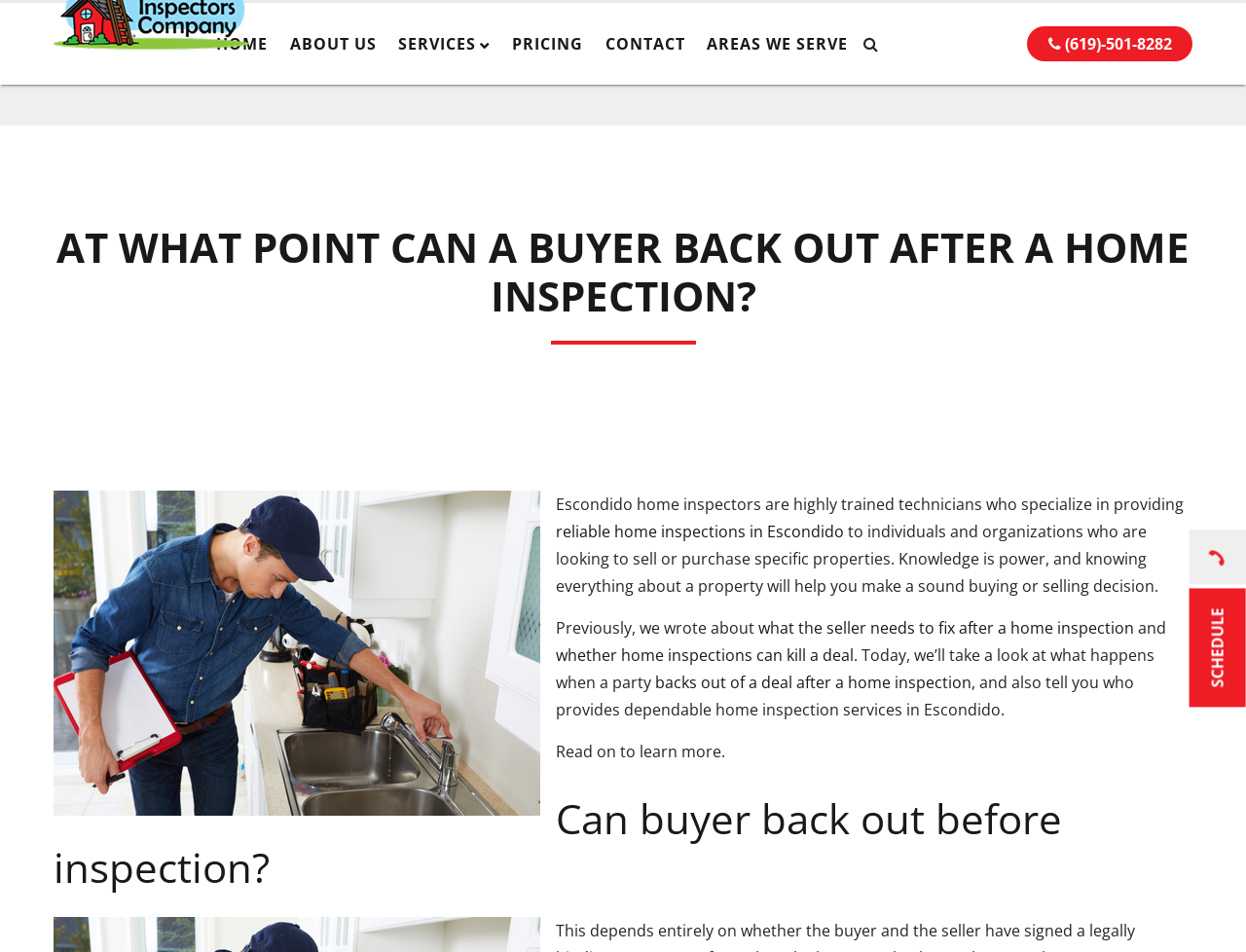Find the bounding box coordinates for the area that must be clicked to perform this action: "Search for something".

None